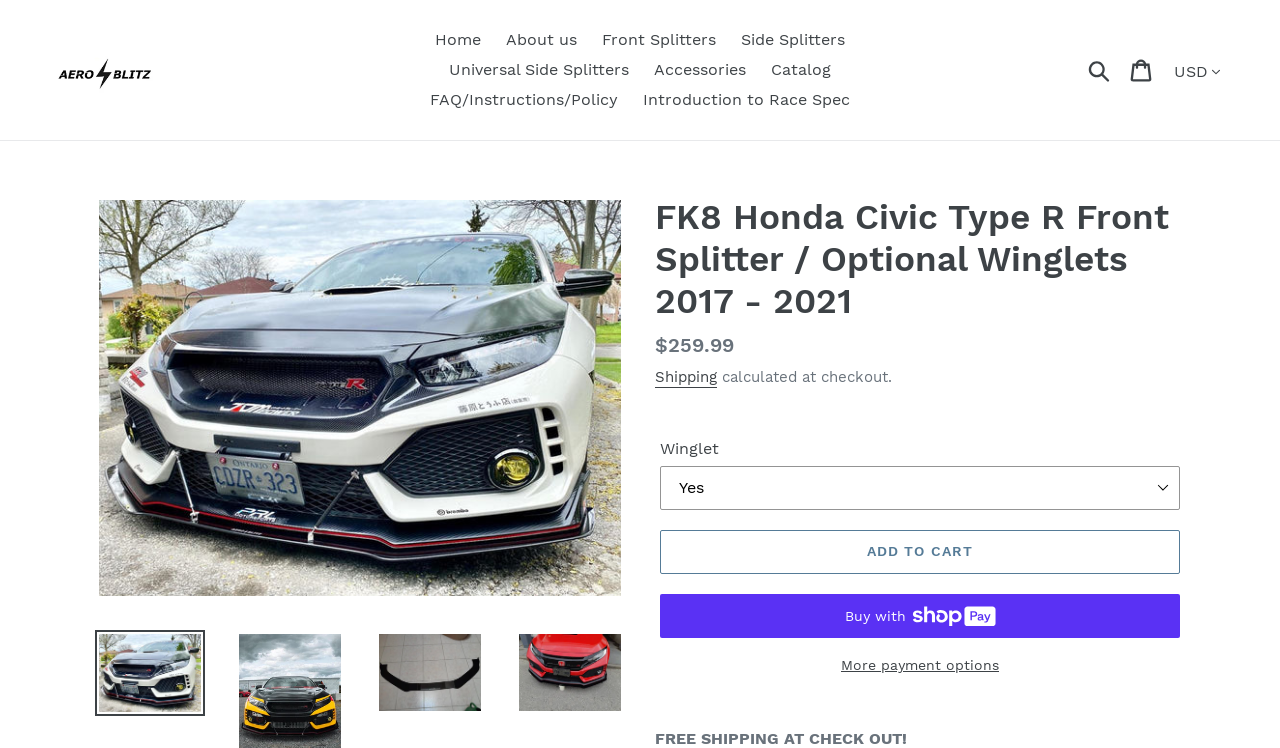Please find the bounding box coordinates of the section that needs to be clicked to achieve this instruction: "Add to cart".

[0.516, 0.708, 0.922, 0.767]